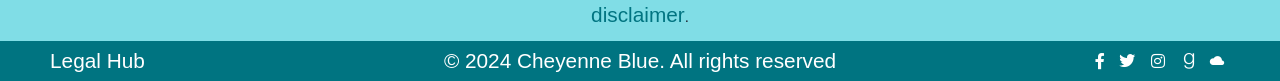Extract the bounding box coordinates of the UI element described: "Legal Hub". Provide the coordinates in the format [left, top, right, bottom] with values ranging from 0 to 1.

[0.039, 0.562, 0.113, 0.934]